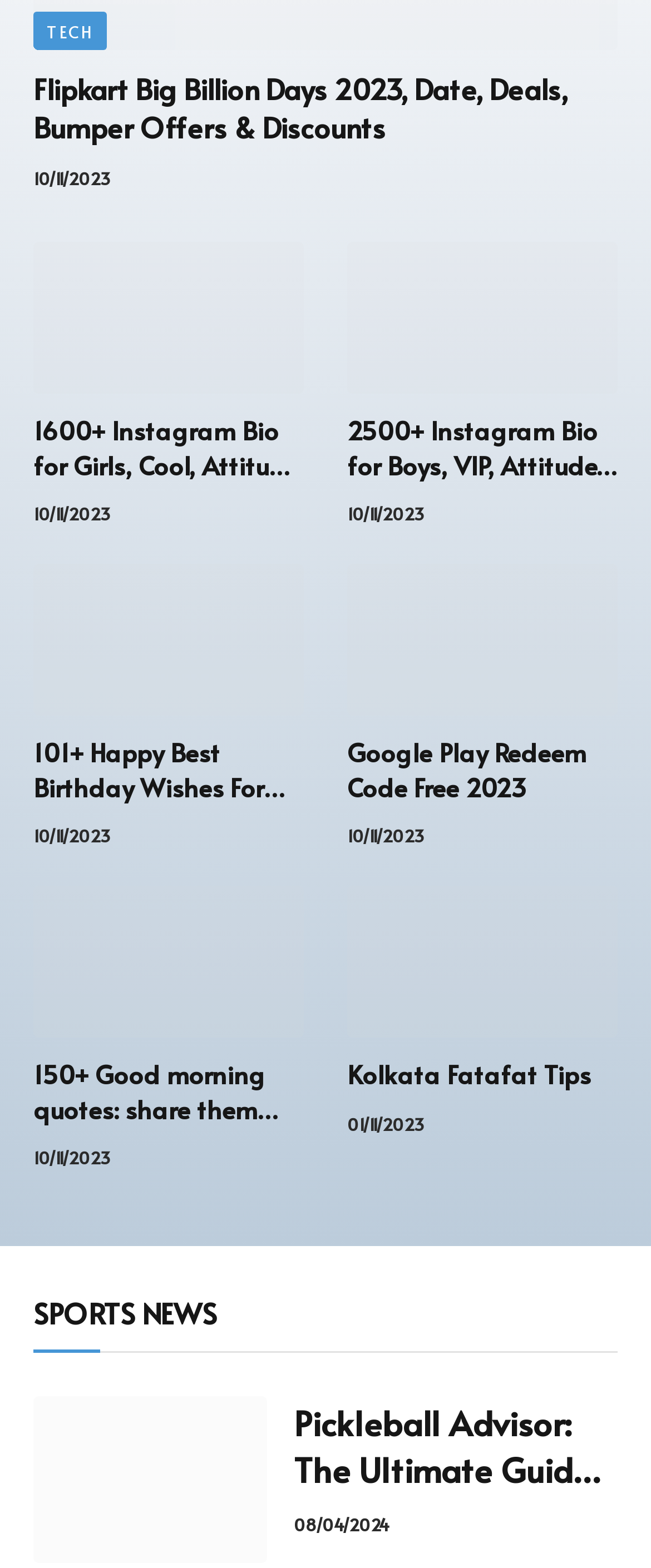Find the bounding box coordinates corresponding to the UI element with the description: "Kolkata Fatafat Tips". The coordinates should be formatted as [left, top, right, bottom], with values as floats between 0 and 1.

[0.533, 0.674, 0.908, 0.696]